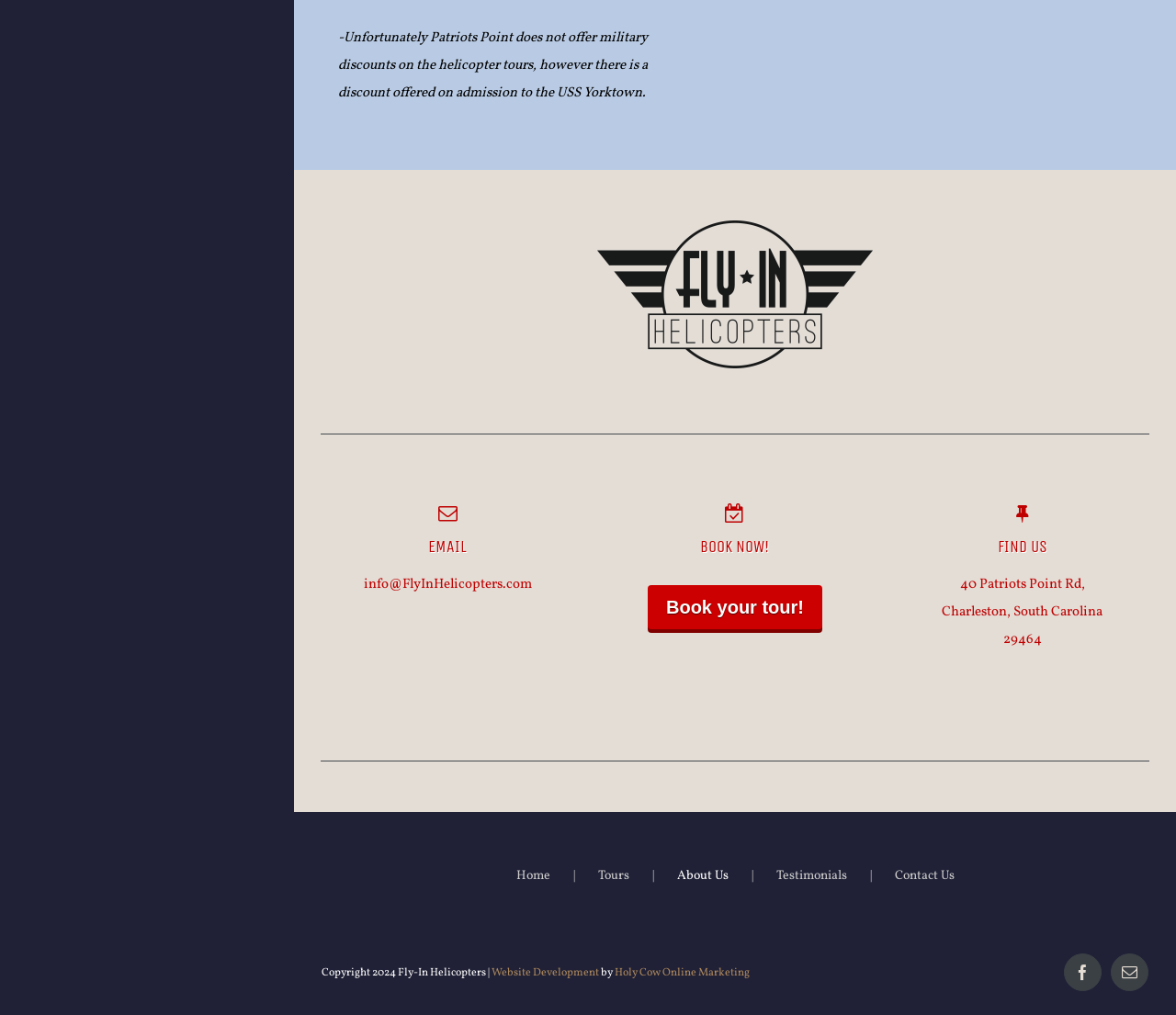Locate the bounding box coordinates of the clickable region necessary to complete the following instruction: "Go to the contact us page". Provide the coordinates in the format of four float numbers between 0 and 1, i.e., [left, top, right, bottom].

[0.761, 0.851, 0.811, 0.876]